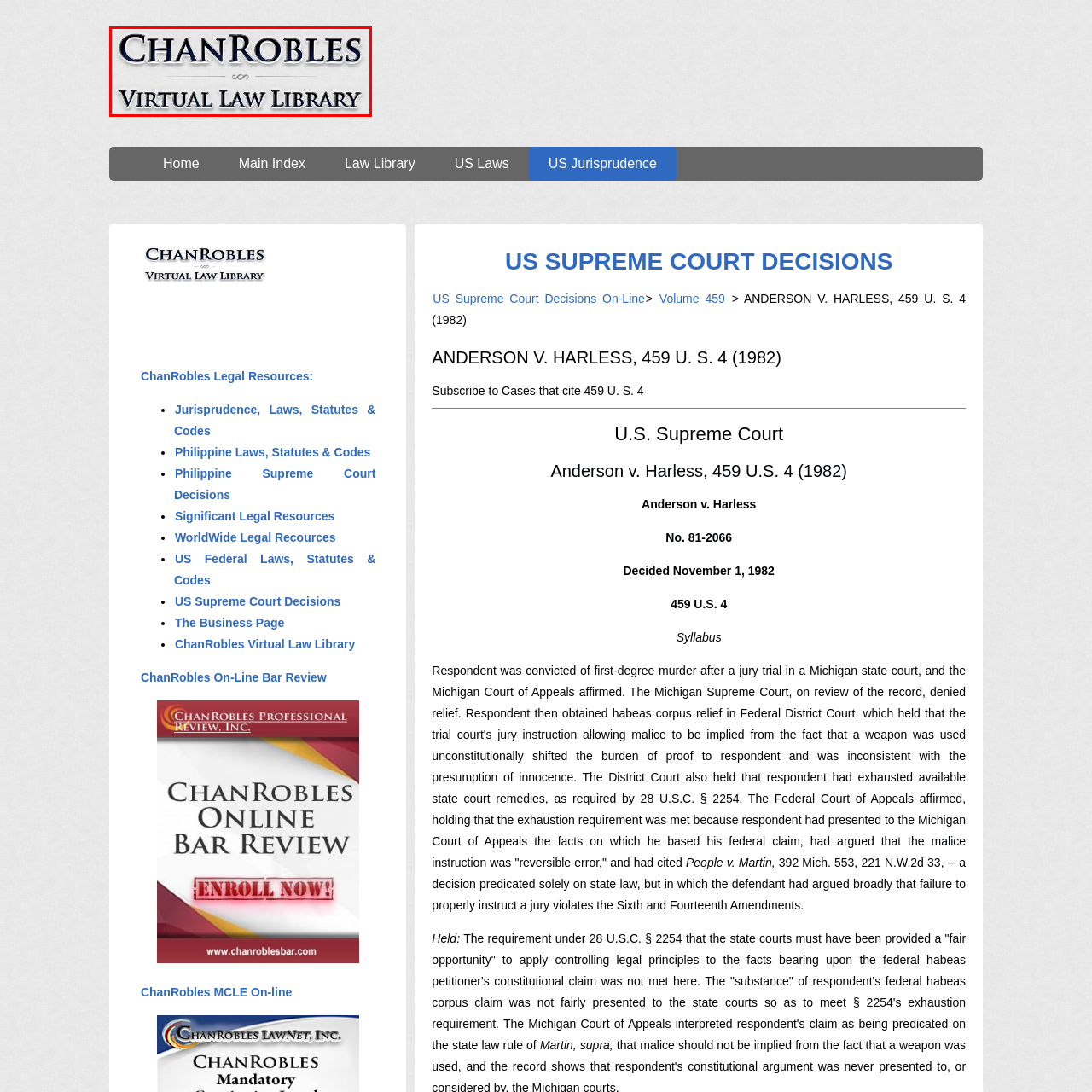Observe the highlighted image and answer the following: What type of materials does the library provide access to?

Legal materials